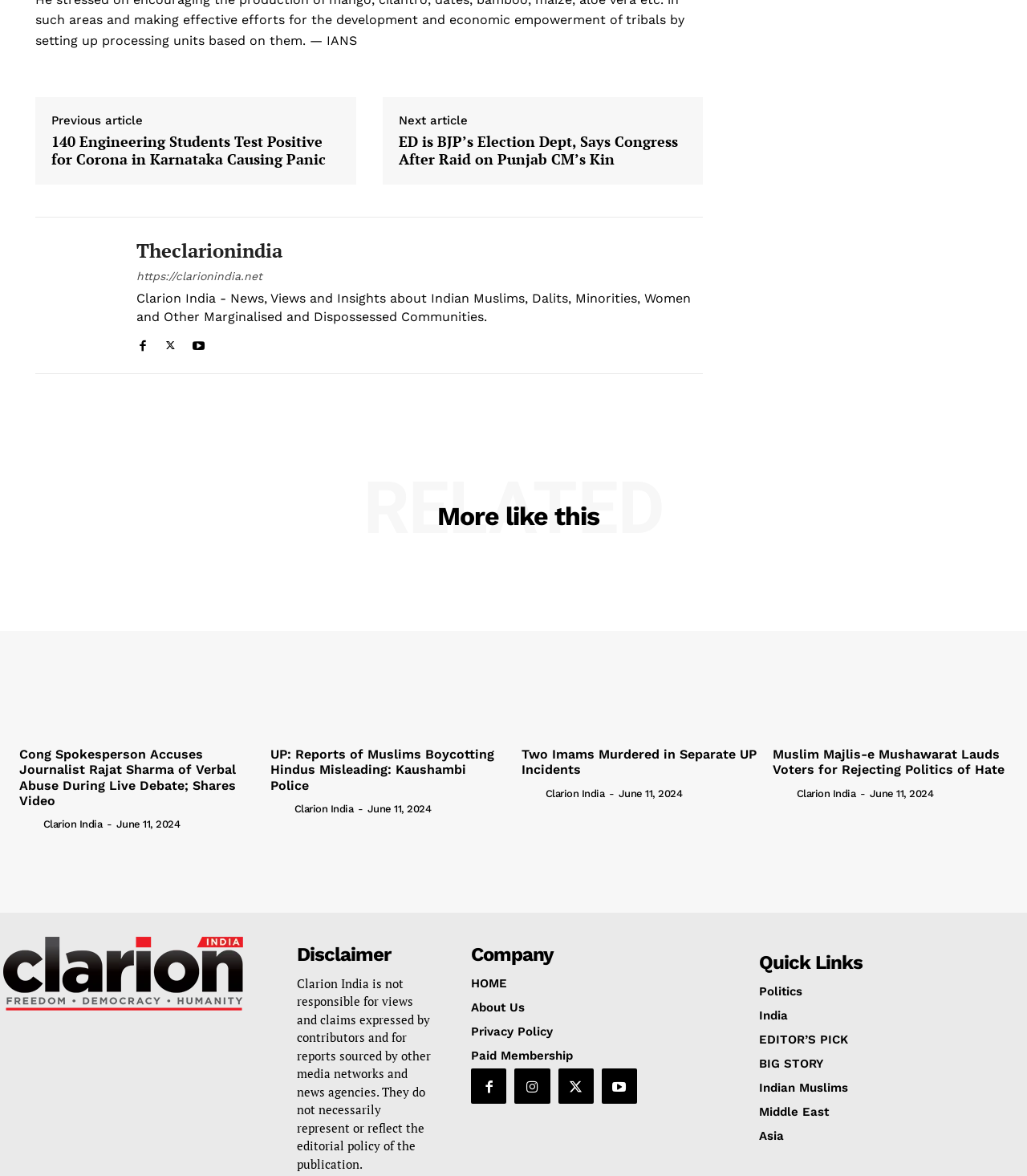Provide the bounding box coordinates of the HTML element this sentence describes: "BIG STORY". The bounding box coordinates consist of four float numbers between 0 and 1, i.e., [left, top, right, bottom].

[0.739, 0.898, 0.981, 0.911]